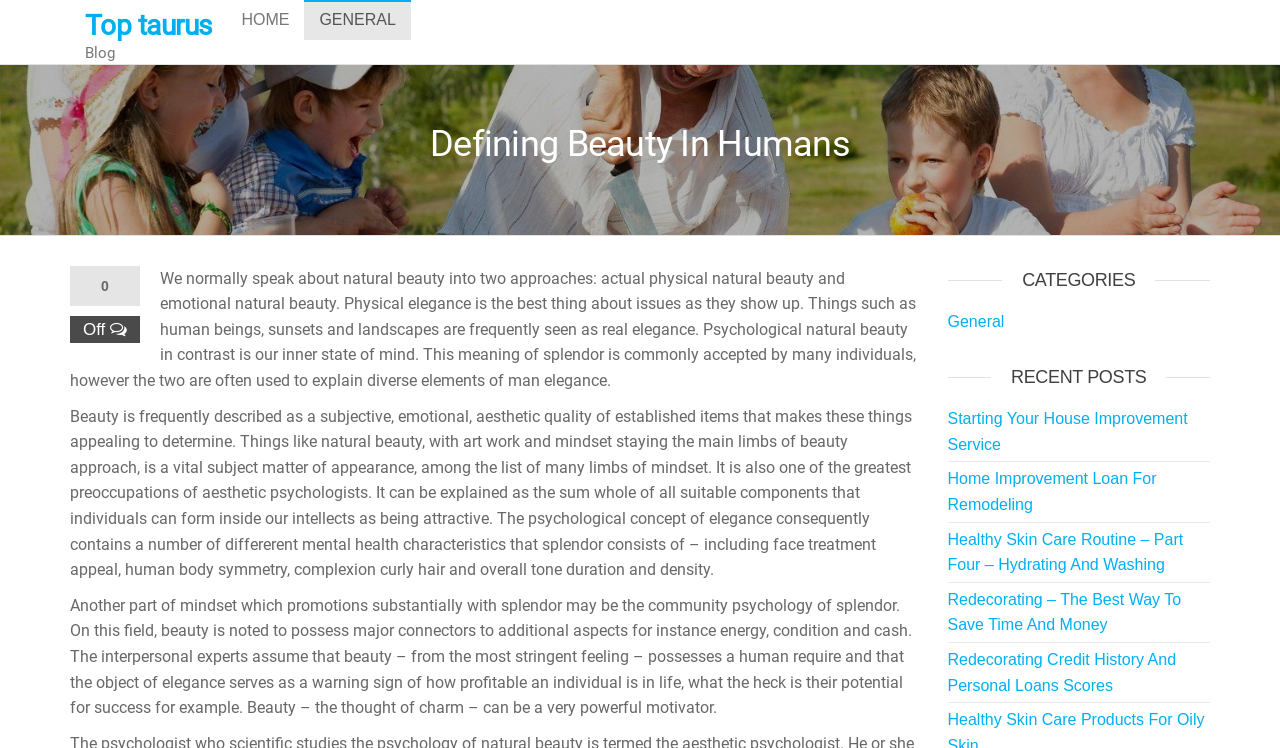What is the purpose of the 'CATEGORIES' section?
Look at the screenshot and respond with a single word or phrase.

To categorize posts